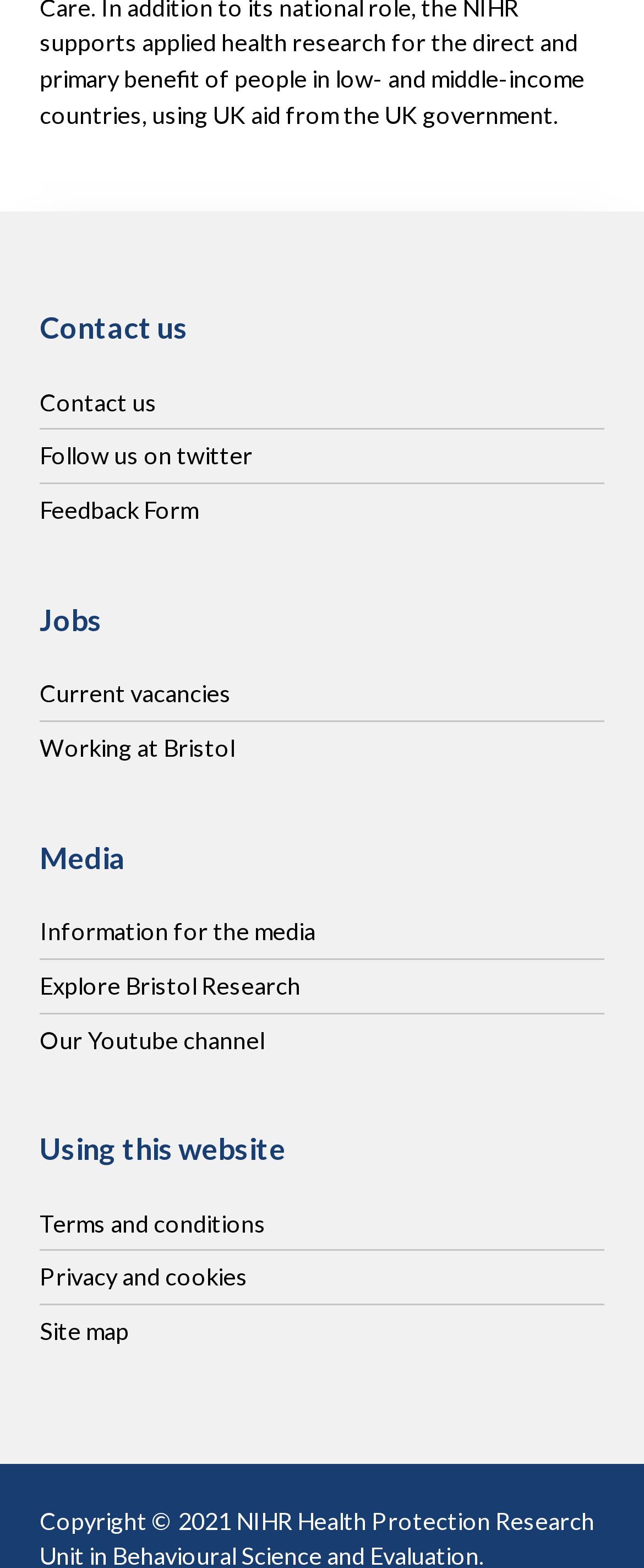Pinpoint the bounding box coordinates of the element that must be clicked to accomplish the following instruction: "Contact us". The coordinates should be in the format of four float numbers between 0 and 1, i.e., [left, top, right, bottom].

[0.062, 0.247, 0.244, 0.265]